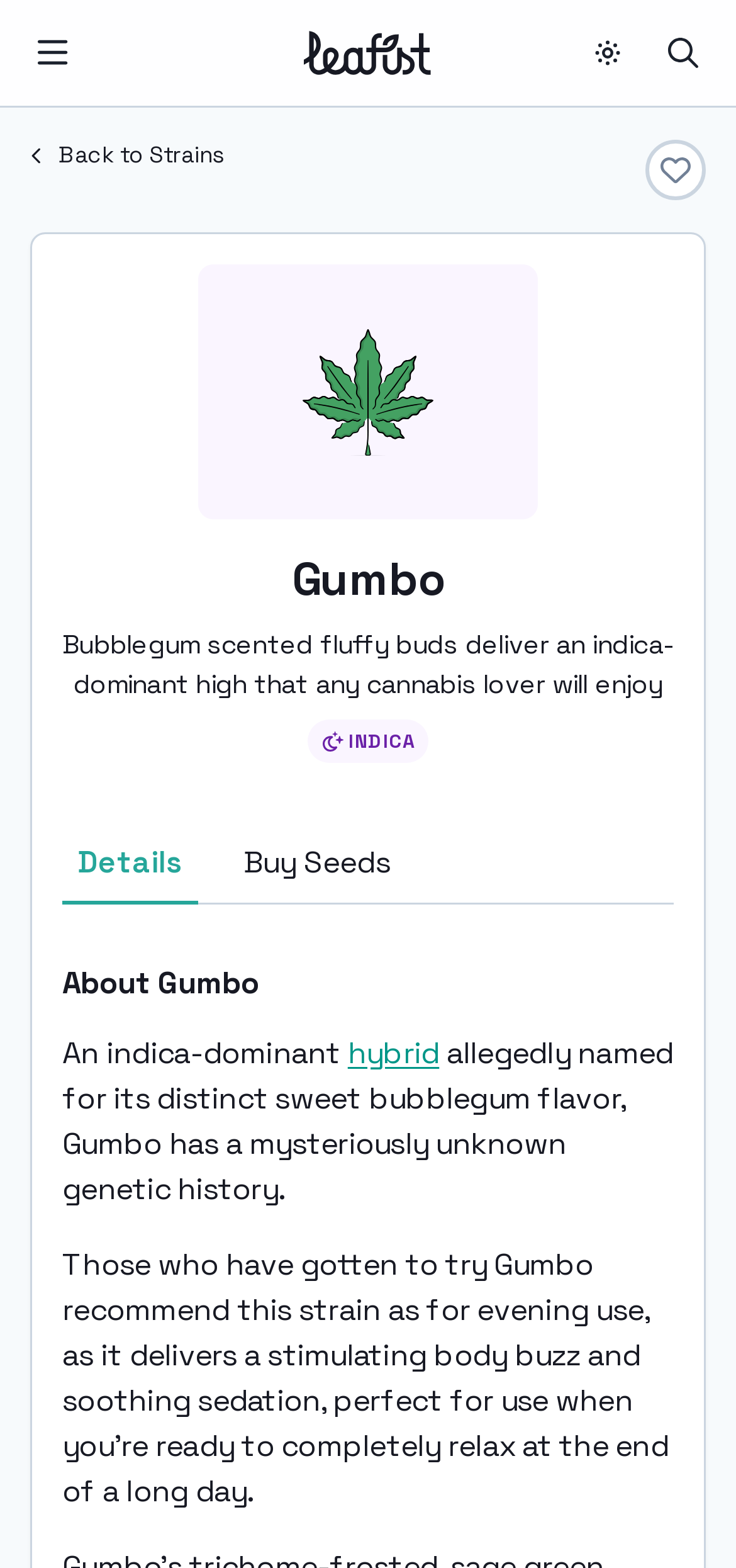Utilize the information from the image to answer the question in detail:
What is the name of the strain?

The name of the strain can be found in the heading element with the text 'Gumbo' at coordinates [0.396, 0.35, 0.604, 0.389].